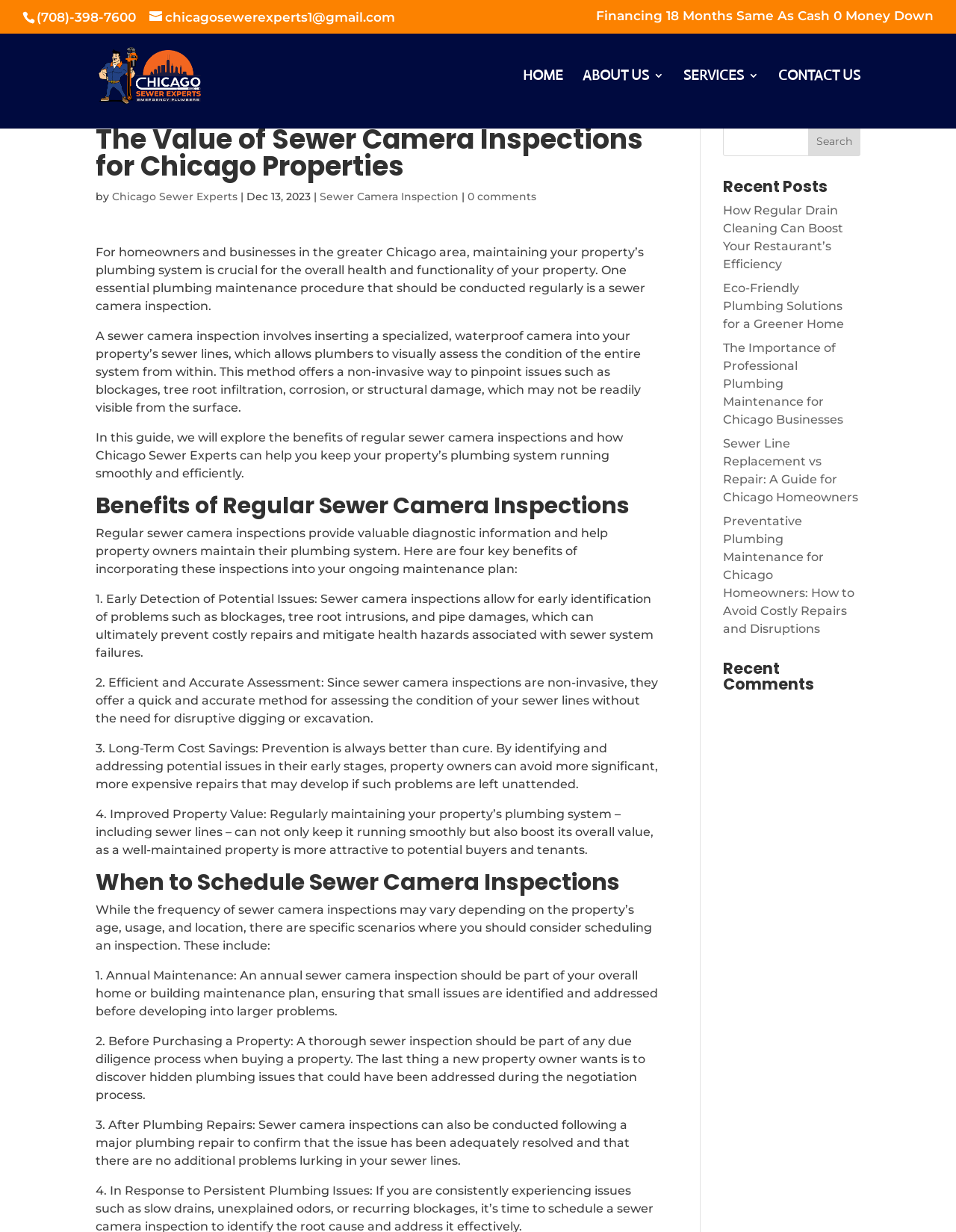Please answer the following question using a single word or phrase: 
How often should a sewer camera inspection be conducted?

At least annually